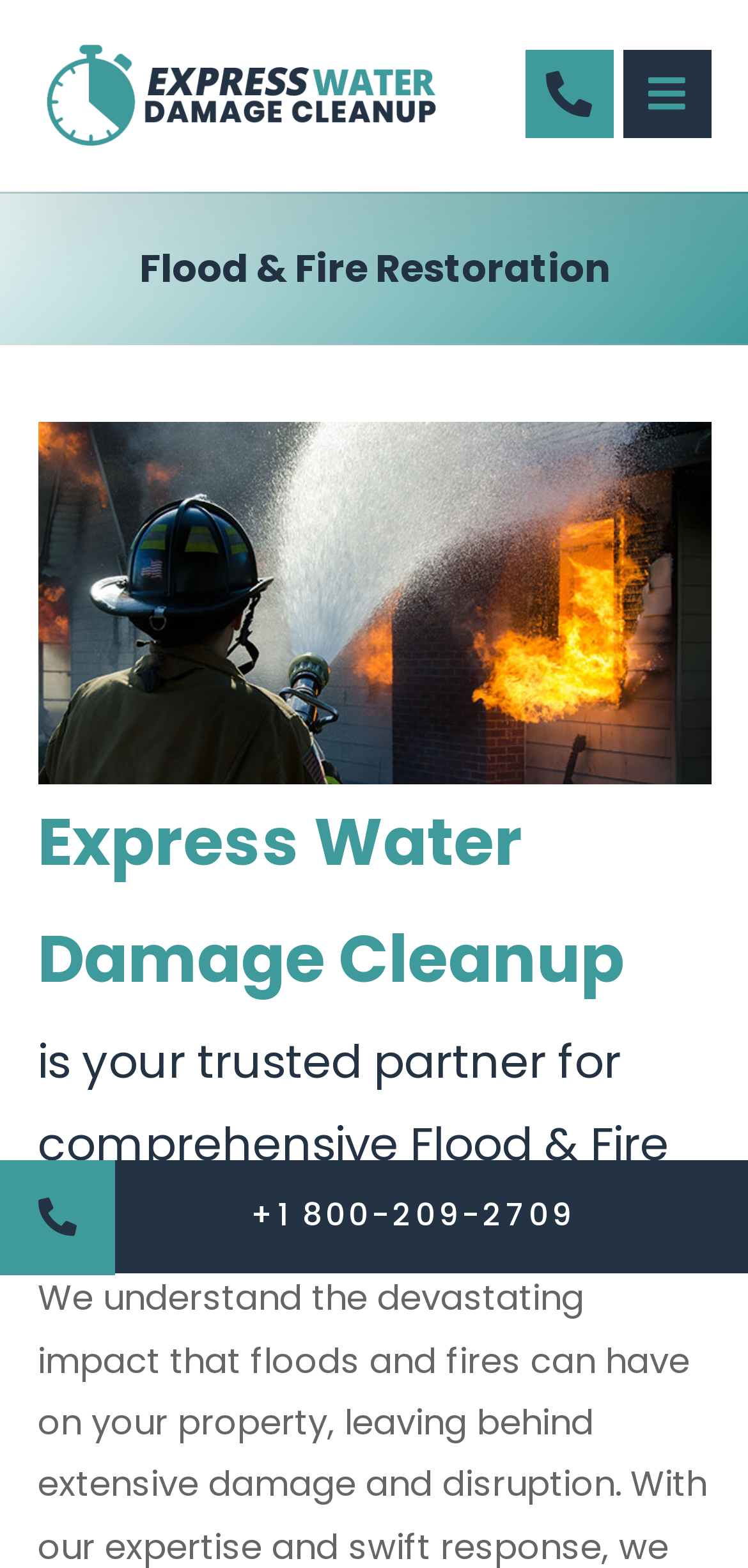Please determine the bounding box of the UI element that matches this description: alt="youtube". The coordinates should be given as (top-left x, top-left y, bottom-right x, bottom-right y), with all values between 0 and 1.

None